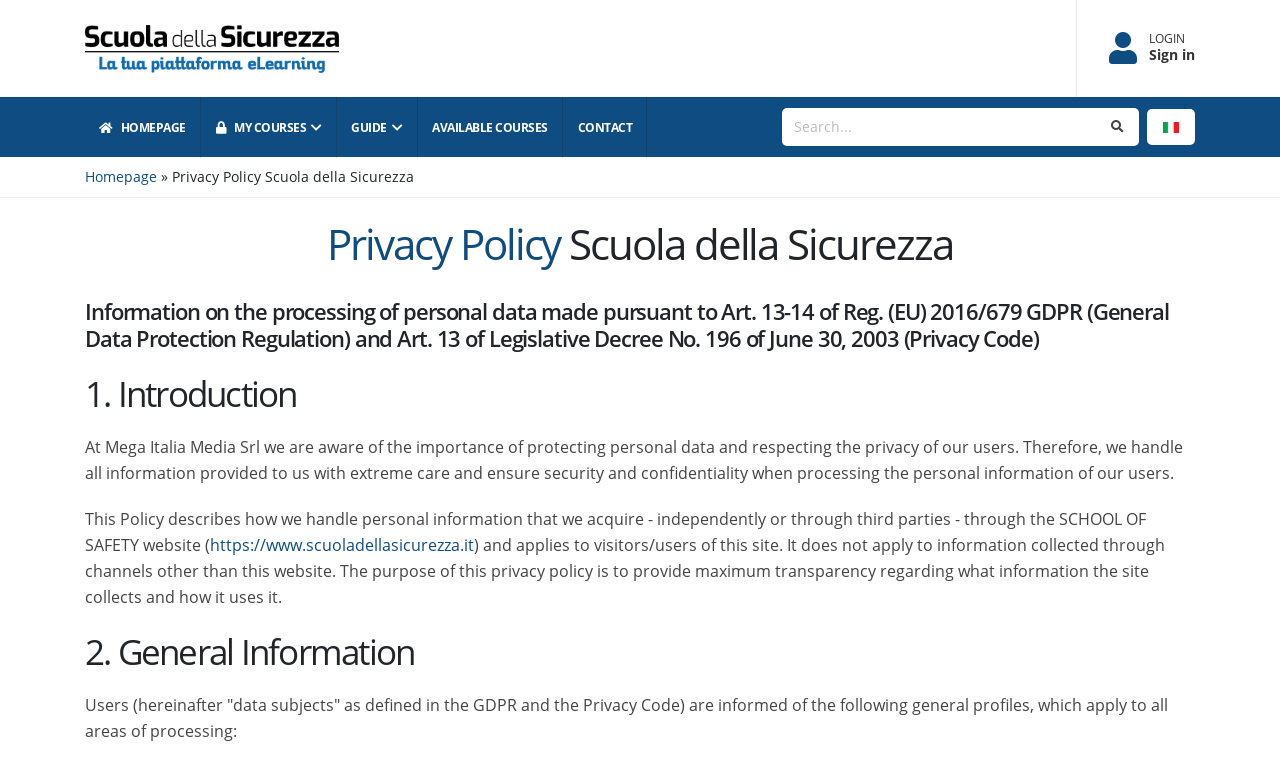What is the logo of the website?
Carefully analyze the image and provide a detailed answer to the question.

The logo of the website is ScuolaDellaSicurezza, which is an image element located at the top left corner of the webpage with a bounding box coordinate of [0.066, 0.032, 0.265, 0.094].